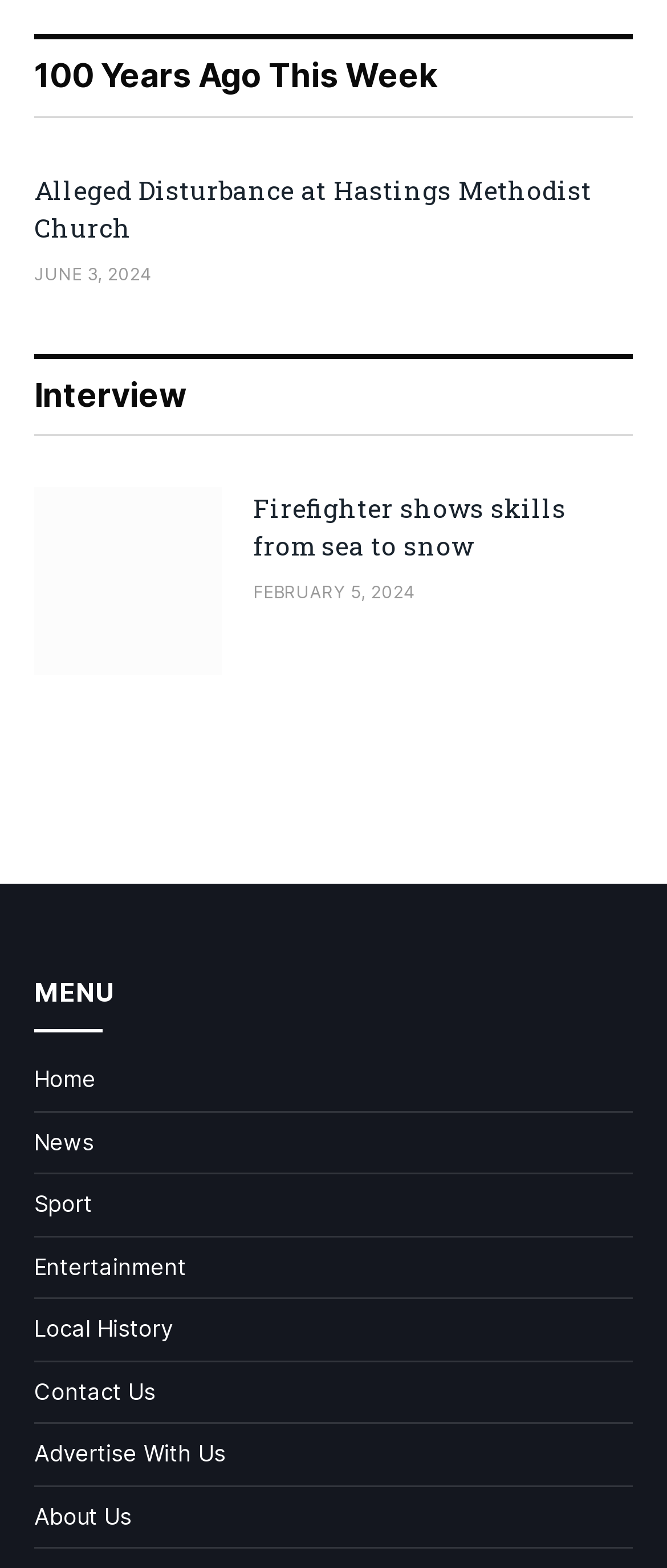What is the date of the 'Firefighter shows skills from sea to snow' article?
Based on the image, provide your answer in one word or phrase.

FEBRUARY 5, 2024